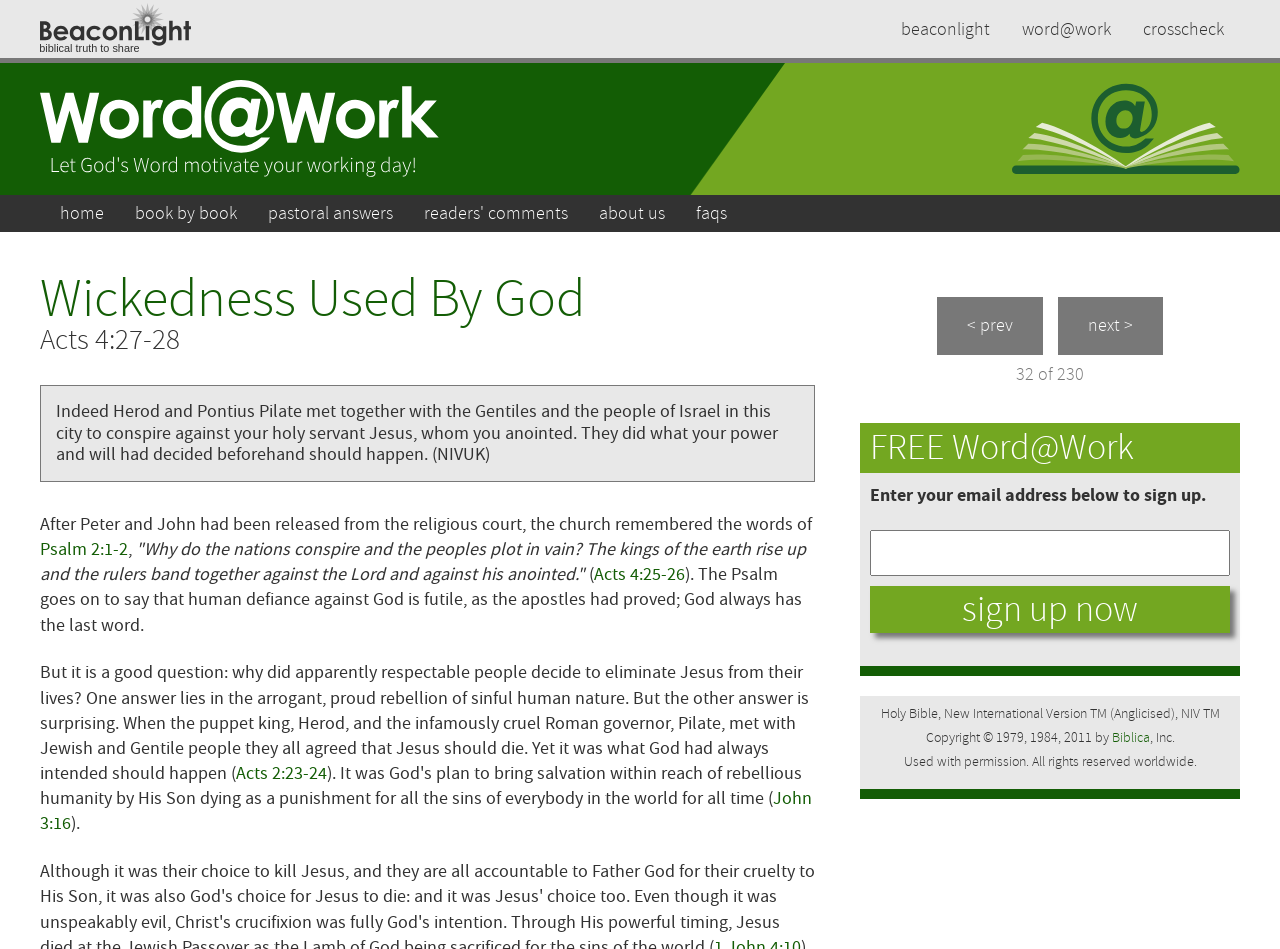Using the element description provided, determine the bounding box coordinates in the format (top-left x, top-left y, bottom-right x, bottom-right y). Ensure that all values are floating point numbers between 0 and 1. Element description: parent_node: Livestock aria-label="Menu Toggle"

None